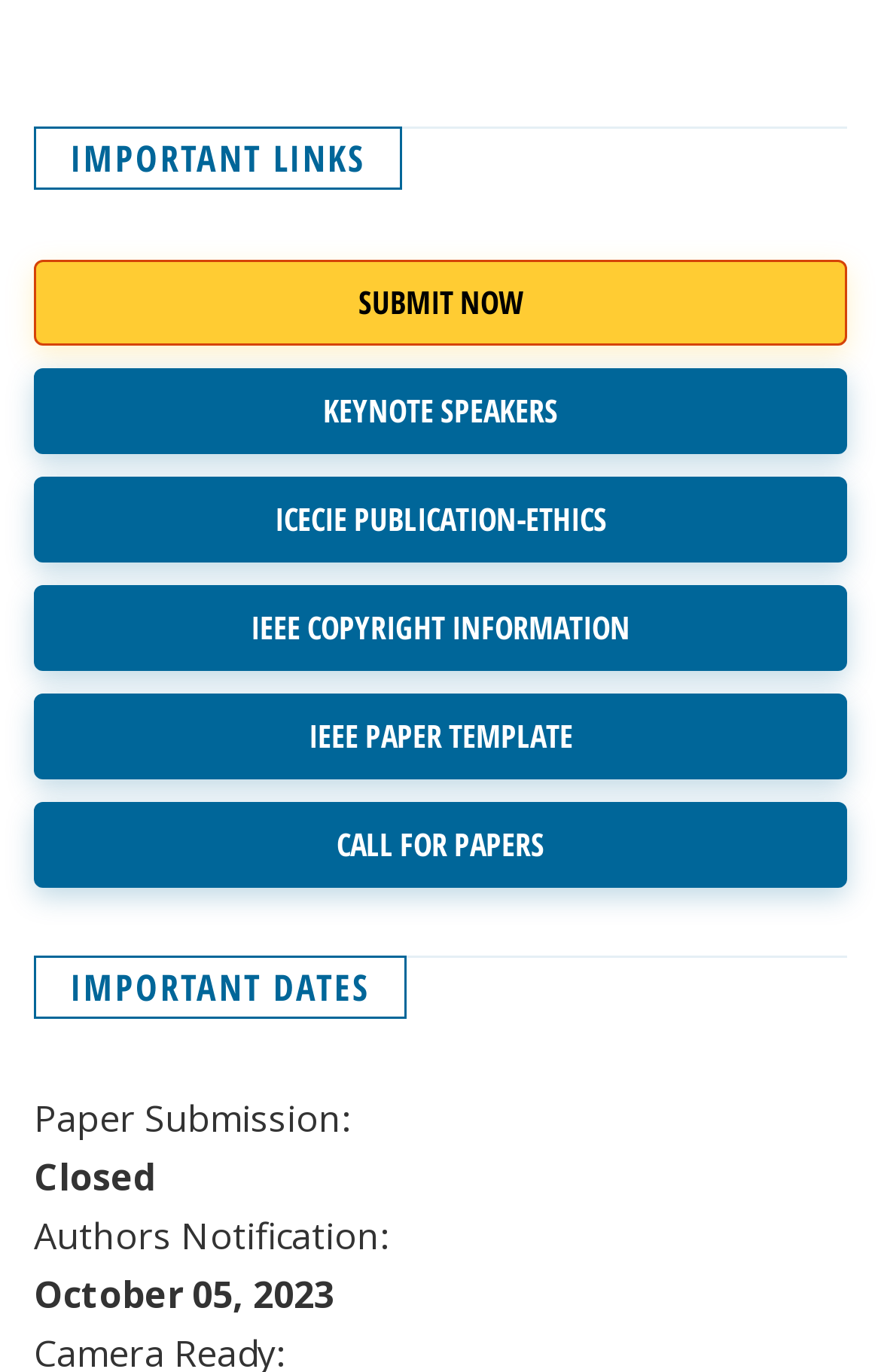Identify and provide the bounding box for the element described by: "Submit Now".

[0.038, 0.189, 0.962, 0.252]